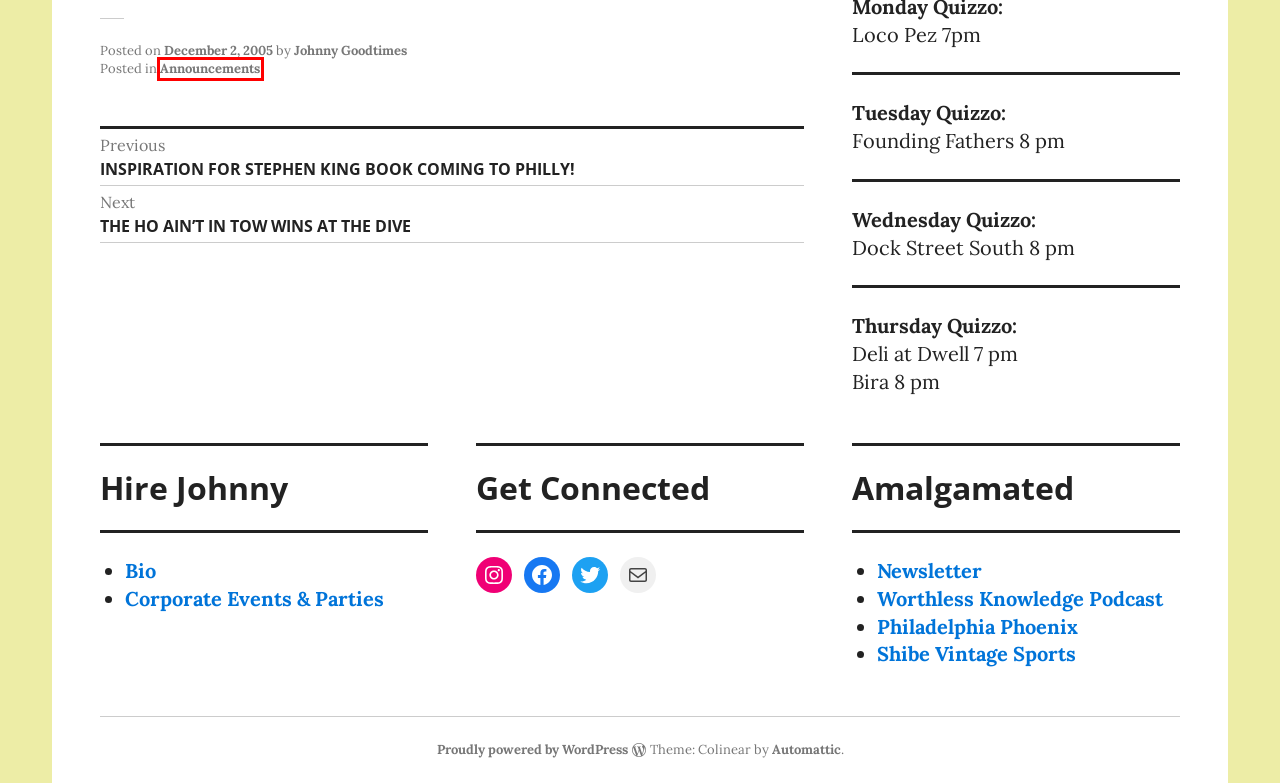Review the screenshot of a webpage which includes a red bounding box around an element. Select the description that best fits the new webpage once the element in the bounding box is clicked. Here are the candidates:
A. Announcements – Johnny Goodtimes
B. Johnny Goodtimes – Quizzo, Trivia, Corporate Events by the number one host in Philadelphia
C. Inspiration for Stephen King Book Coming to Philly! – Johnny Goodtimes
D. Hire Johnny – Johnny Goodtimes
E. The Ho Ain’t In Tow wins at the DIve – Johnny Goodtimes
F. Podcast – Johnny Goodtimes
G. Phoenix | WatchUFA
H. Johnny Goodtimes – Johnny Goodtimes

A